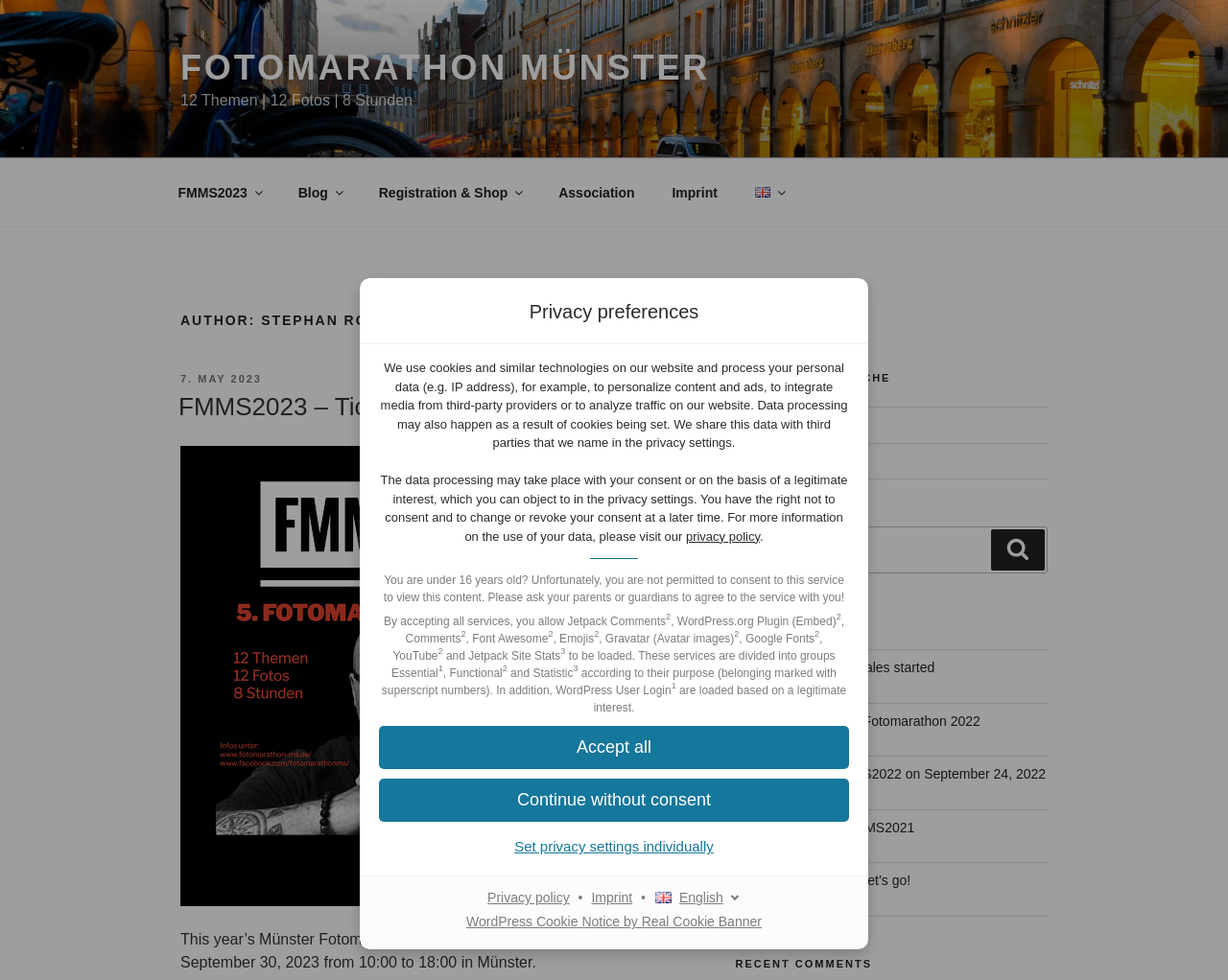Pinpoint the bounding box coordinates of the area that must be clicked to complete this instruction: "View the Payables Dashboard".

None